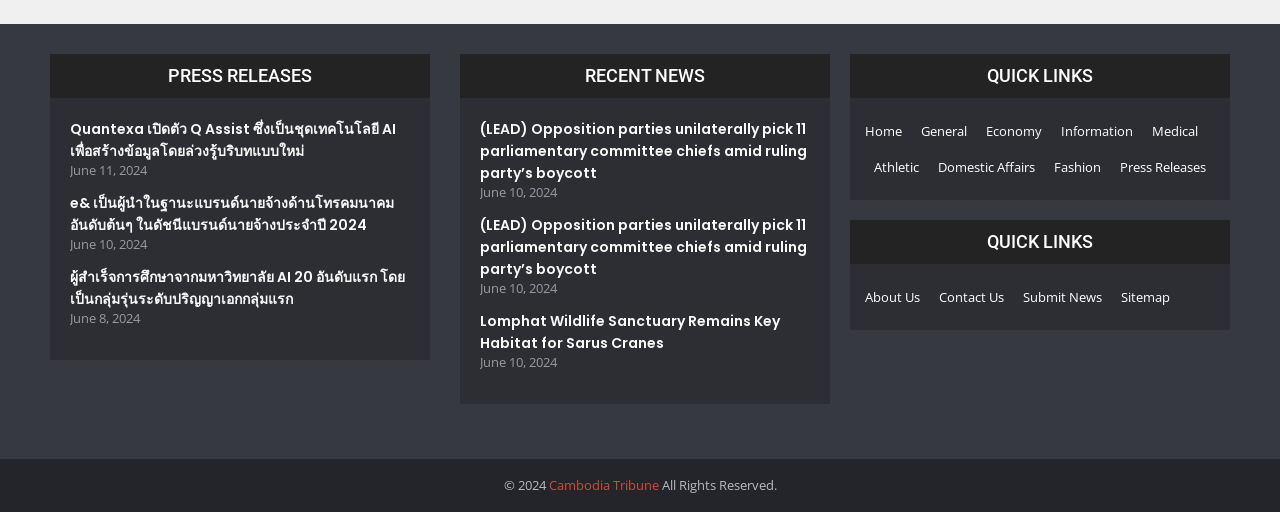Determine the bounding box coordinates of the clickable element to complete this instruction: "View Residential Installation". Provide the coordinates in the format of four float numbers between 0 and 1, [left, top, right, bottom].

None